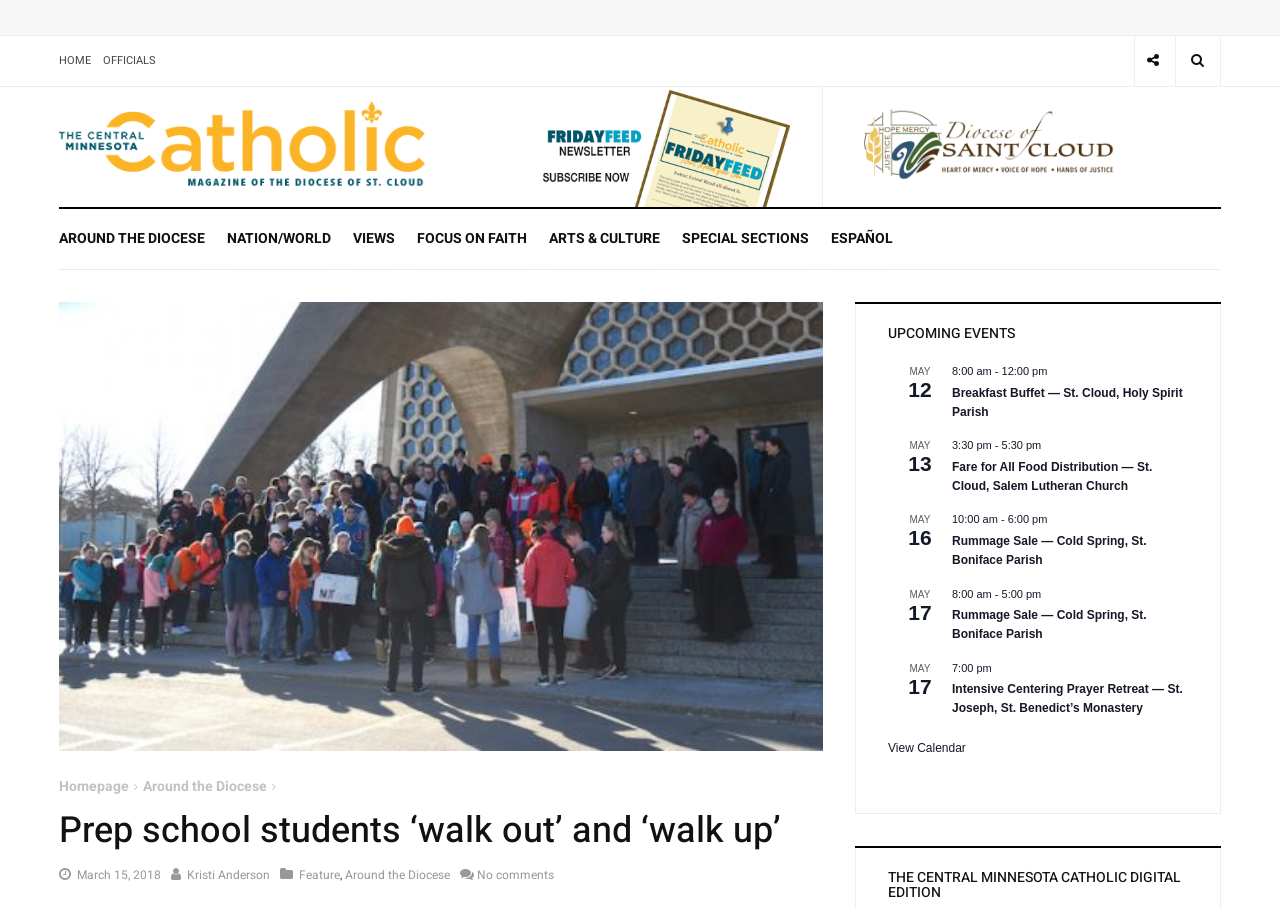Please identify the bounding box coordinates of the element that needs to be clicked to execute the following command: "Click the Breakfast Buffet — St. Cloud, Holy Spirit Parish link". Provide the bounding box using four float numbers between 0 and 1, formatted as [left, top, right, bottom].

[0.744, 0.424, 0.924, 0.462]